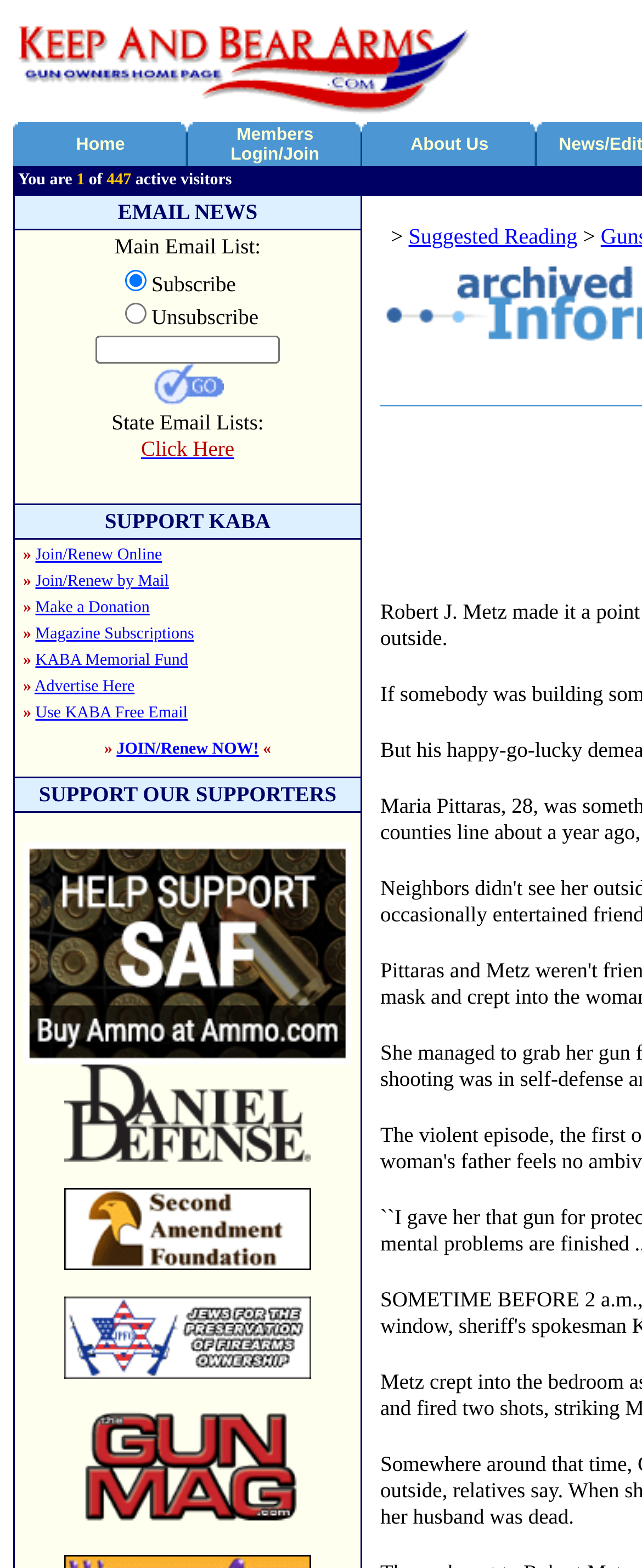Determine the bounding box coordinates for the area that should be clicked to carry out the following instruction: "Click the 'Home' link".

[0.118, 0.086, 0.194, 0.098]